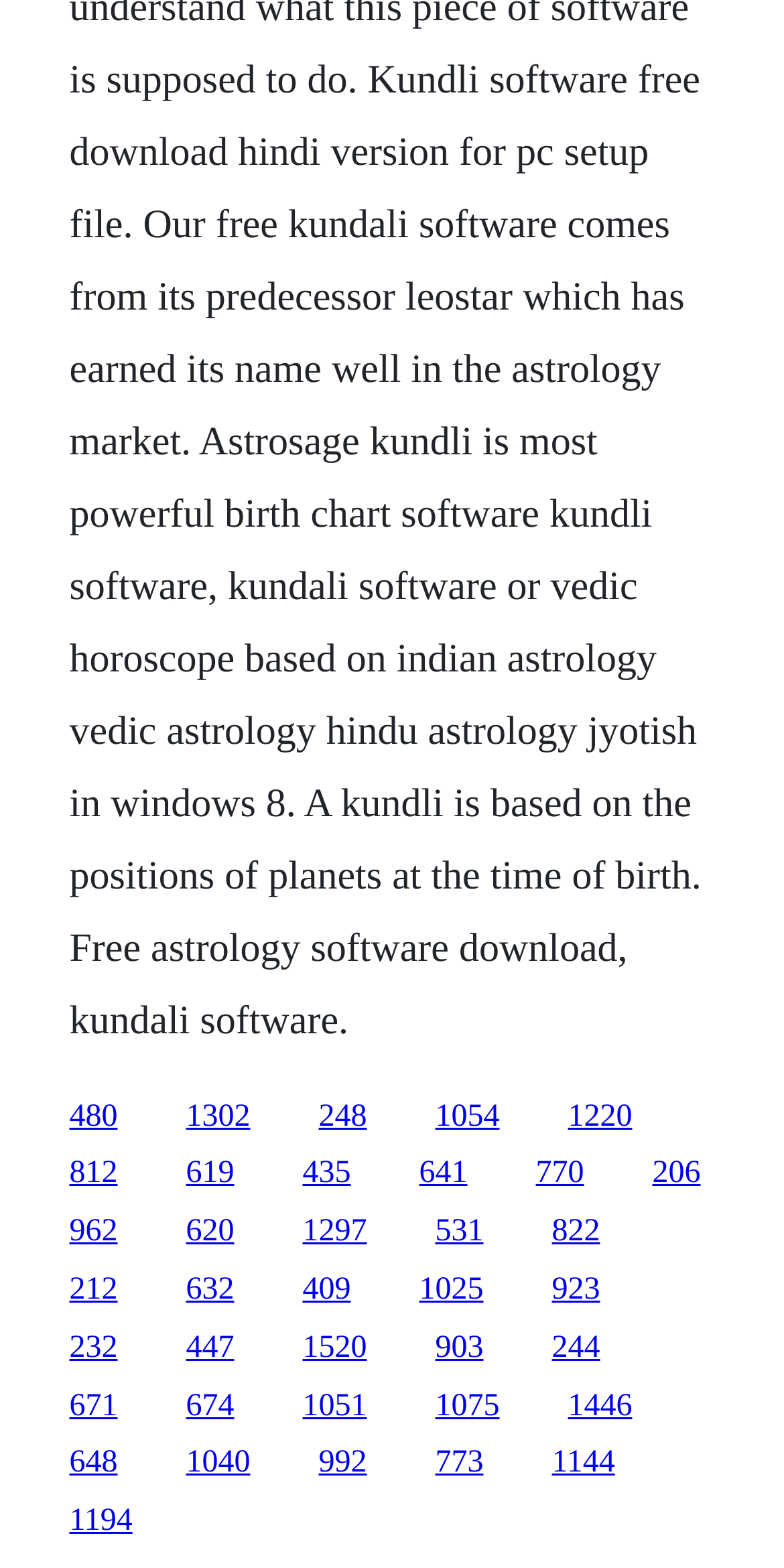Specify the bounding box coordinates of the element's region that should be clicked to achieve the following instruction: "follow the ninth link". The bounding box coordinates consist of four float numbers between 0 and 1, in the format [left, top, right, bottom].

[0.555, 0.775, 0.617, 0.796]